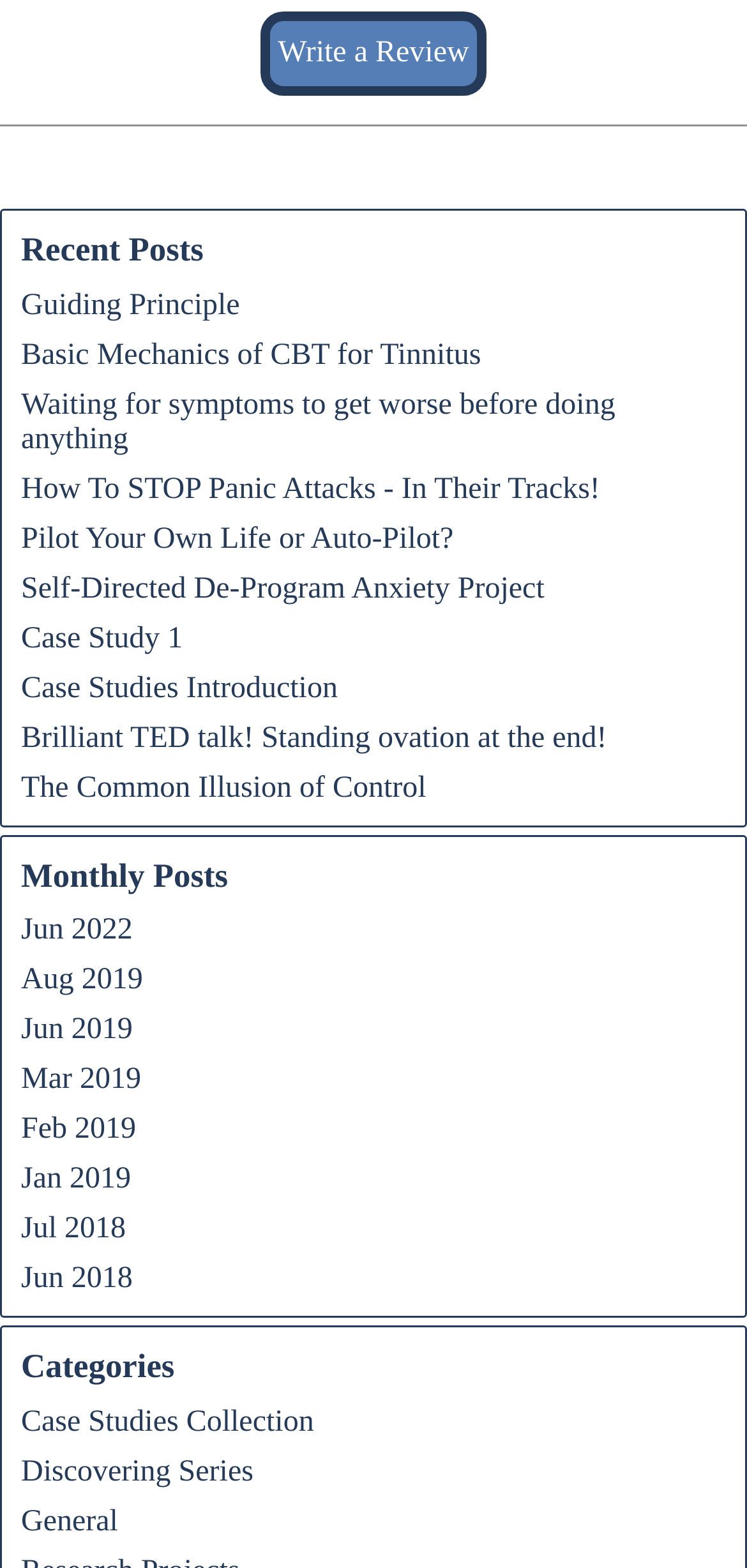Can you determine the bounding box coordinates of the area that needs to be clicked to fulfill the following instruction: "Click on the link 'Jun 2022'"?

[0.028, 0.583, 0.178, 0.604]